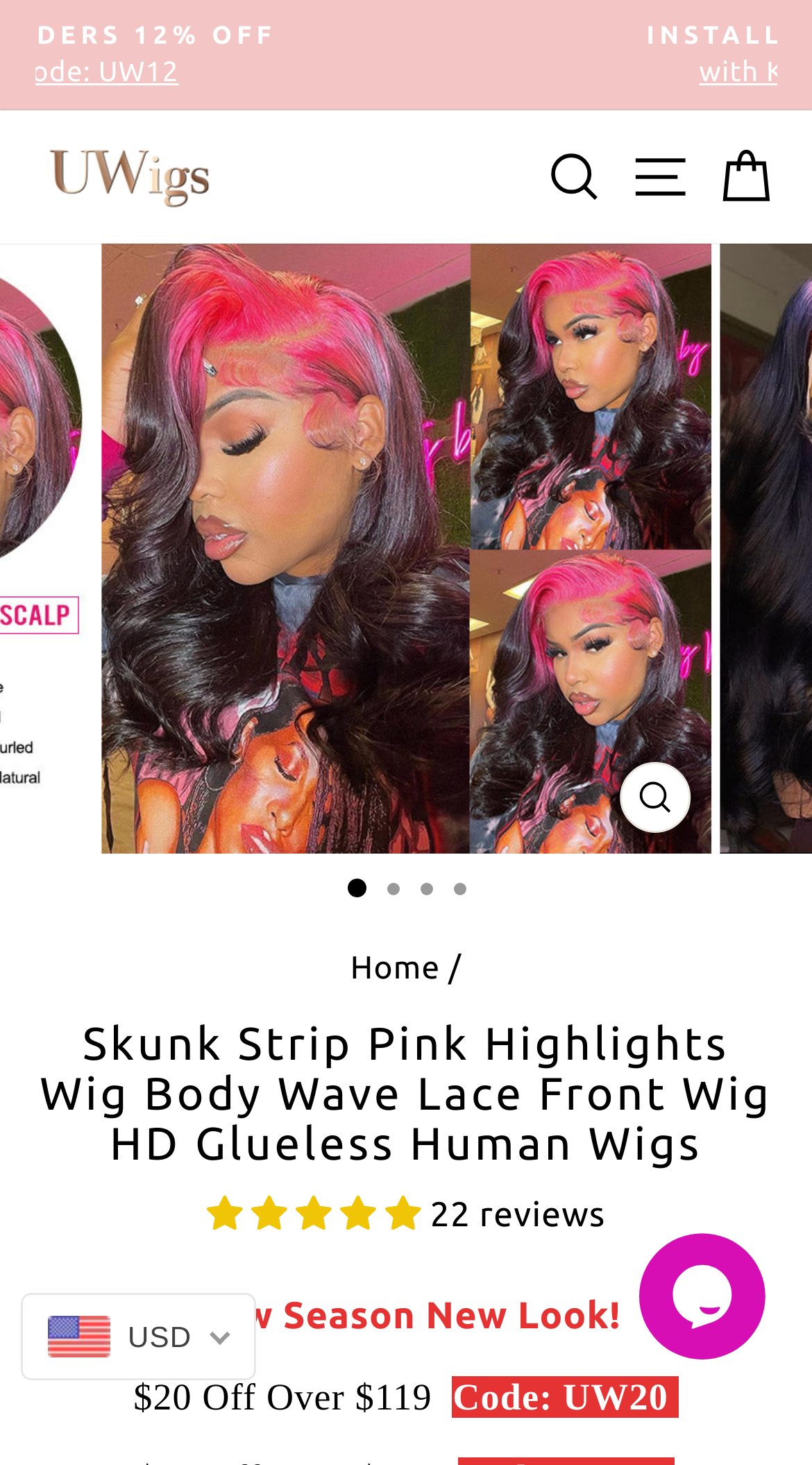Identify the bounding box coordinates of the region that needs to be clicked to carry out this instruction: "Close the product image". Provide these coordinates as four float numbers ranging from 0 to 1, i.e., [left, top, right, bottom].

[0.762, 0.52, 0.849, 0.568]